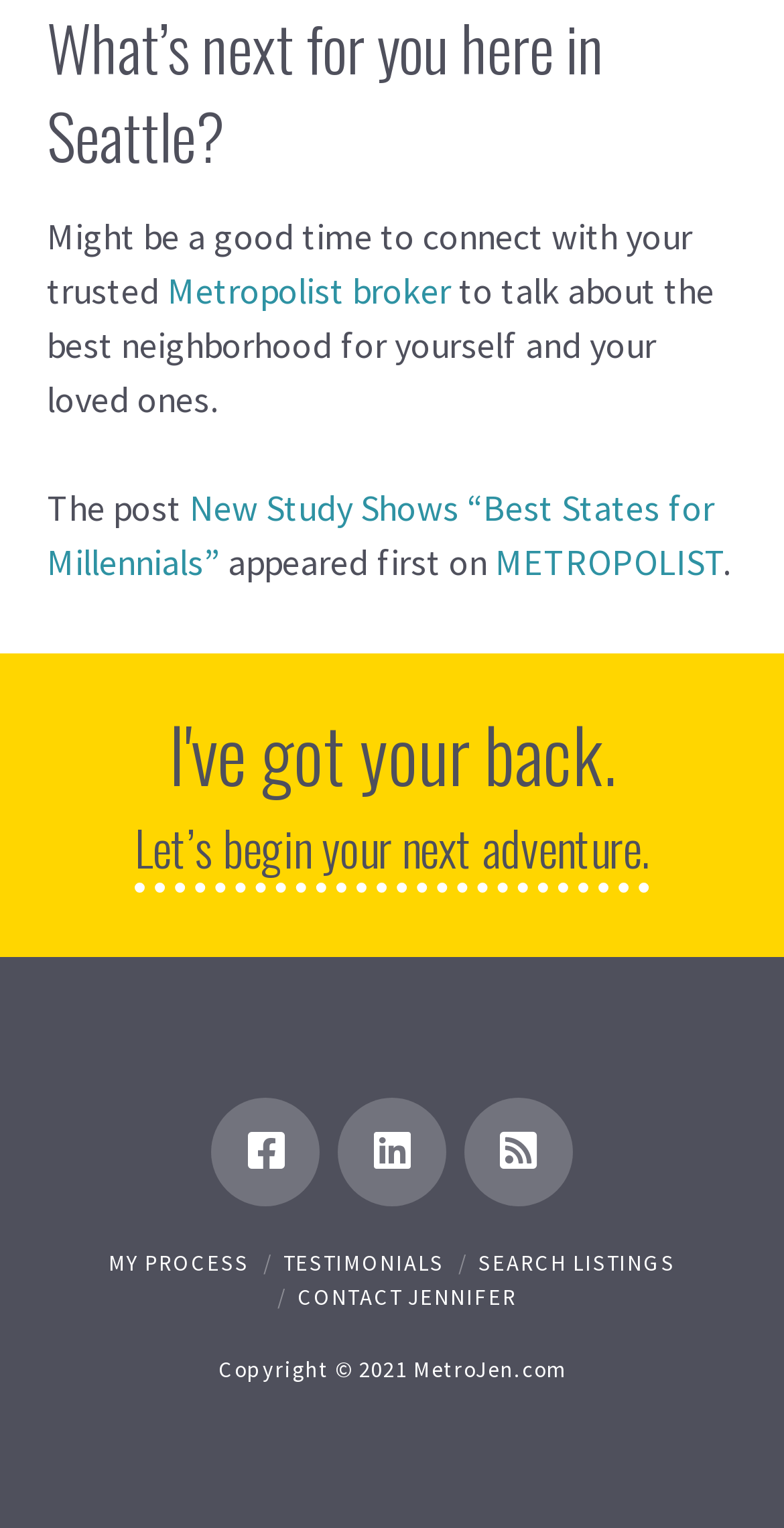Identify the bounding box coordinates of the region that should be clicked to execute the following instruction: "Read 'New Study Shows “Best States for Millennials”'".

[0.06, 0.317, 0.911, 0.383]